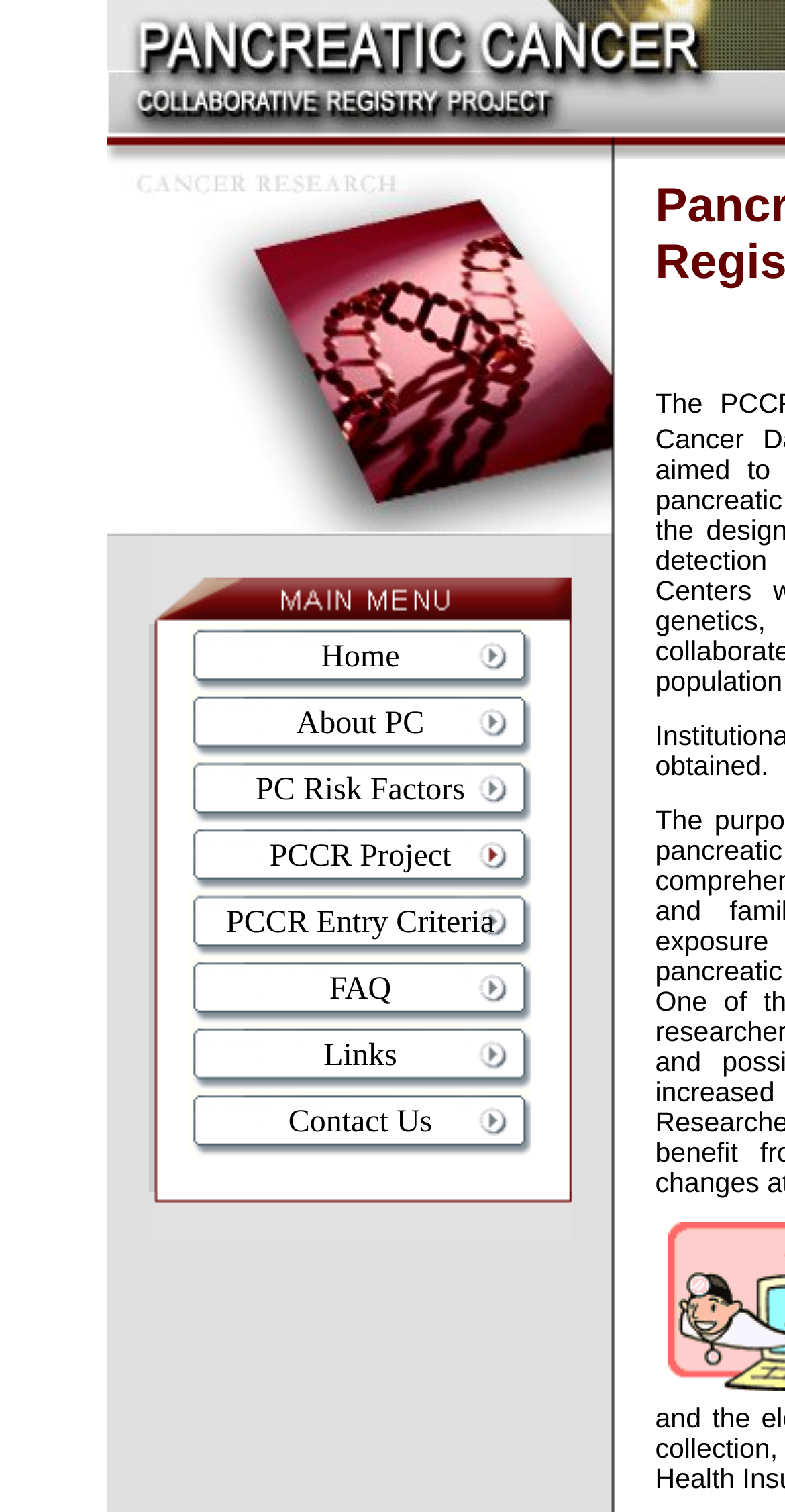Refer to the image and answer the question with as much detail as possible: What is the last item in the main menu?

By looking at the webpage's layout, I can see that the last item in the main menu is 'Links', which is located at the bottom of the menu.